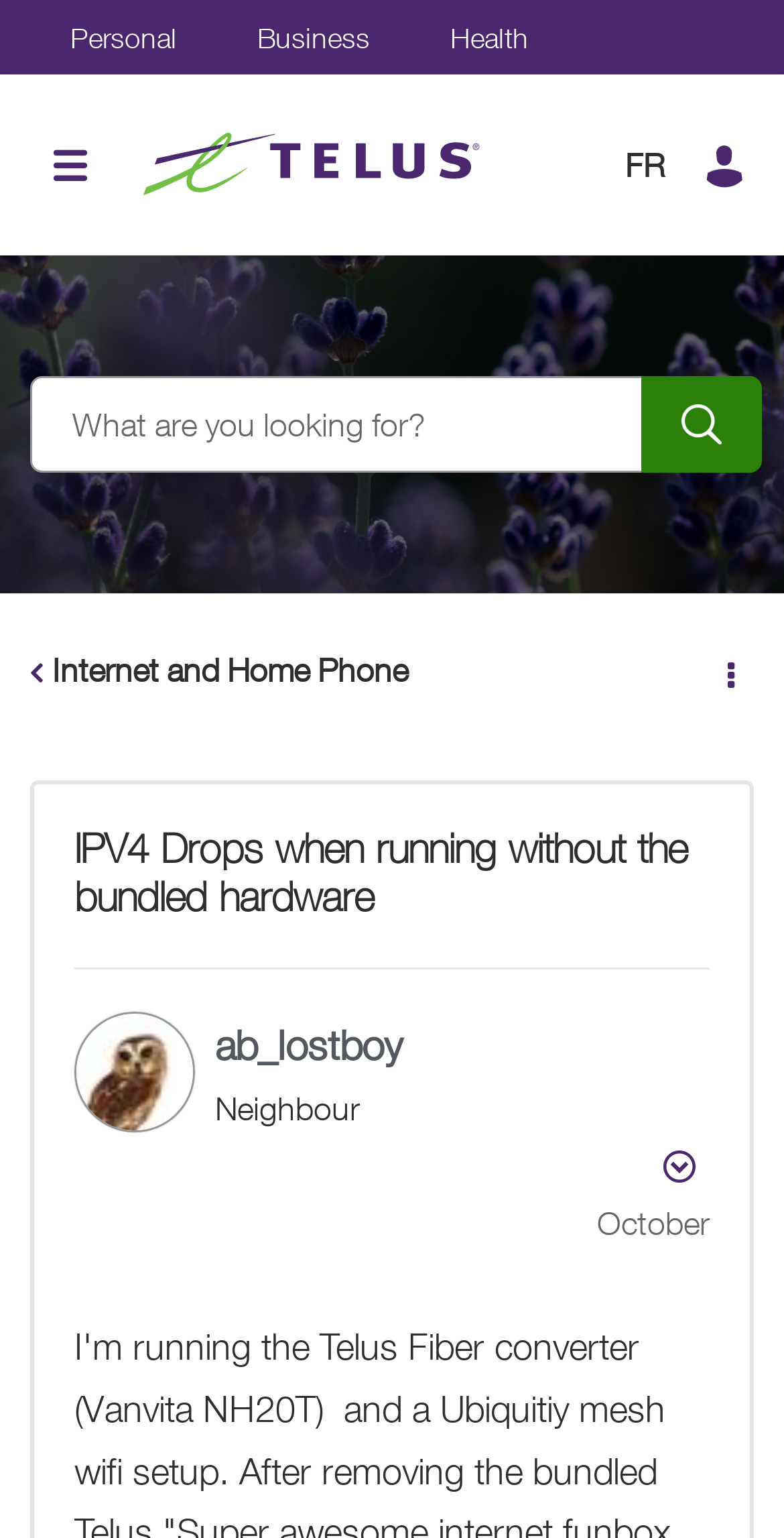Who is the author of the post?
Examine the image closely and answer the question with as much detail as possible.

I found the answer by looking at the image element with the alt text 'ab_lostboy' which is located next to the link element with the text 'View Profile of ab_lostboy'.